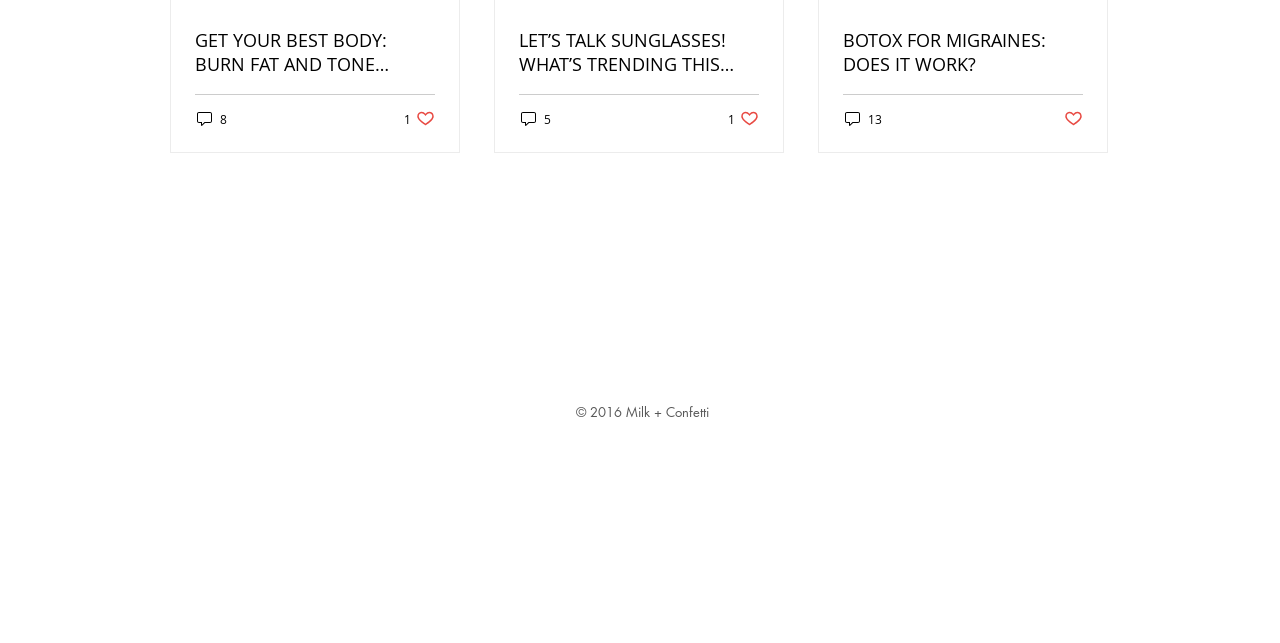Can you find the bounding box coordinates for the element to click on to achieve the instruction: "Like the post with 1 like"?

[0.316, 0.17, 0.34, 0.2]